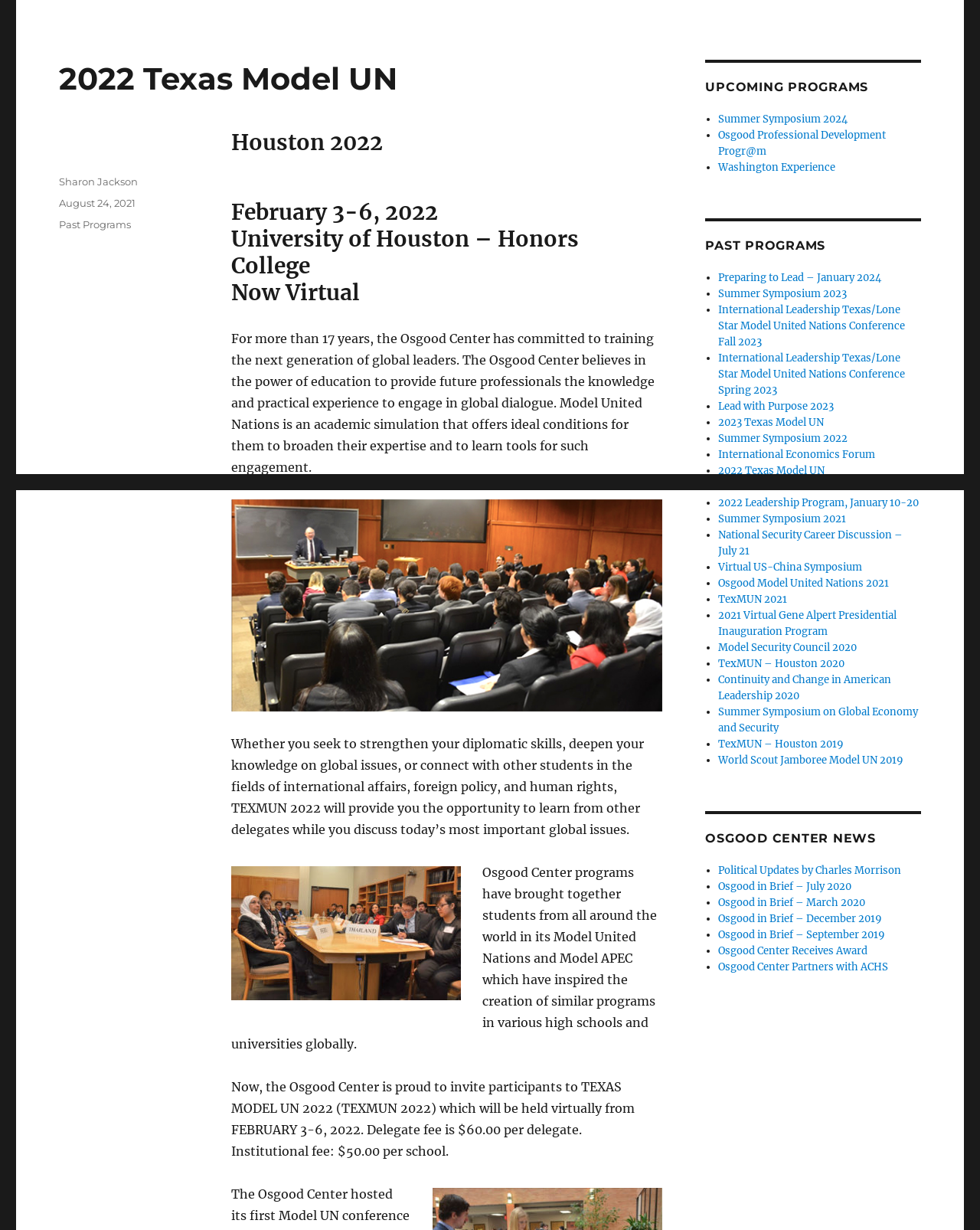Using the given description, provide the bounding box coordinates formatted as (top-left x, top-left y, bottom-right x, bottom-right y), with all values being floating point numbers between 0 and 1. Description: Washington Experience

[0.733, 0.131, 0.852, 0.141]